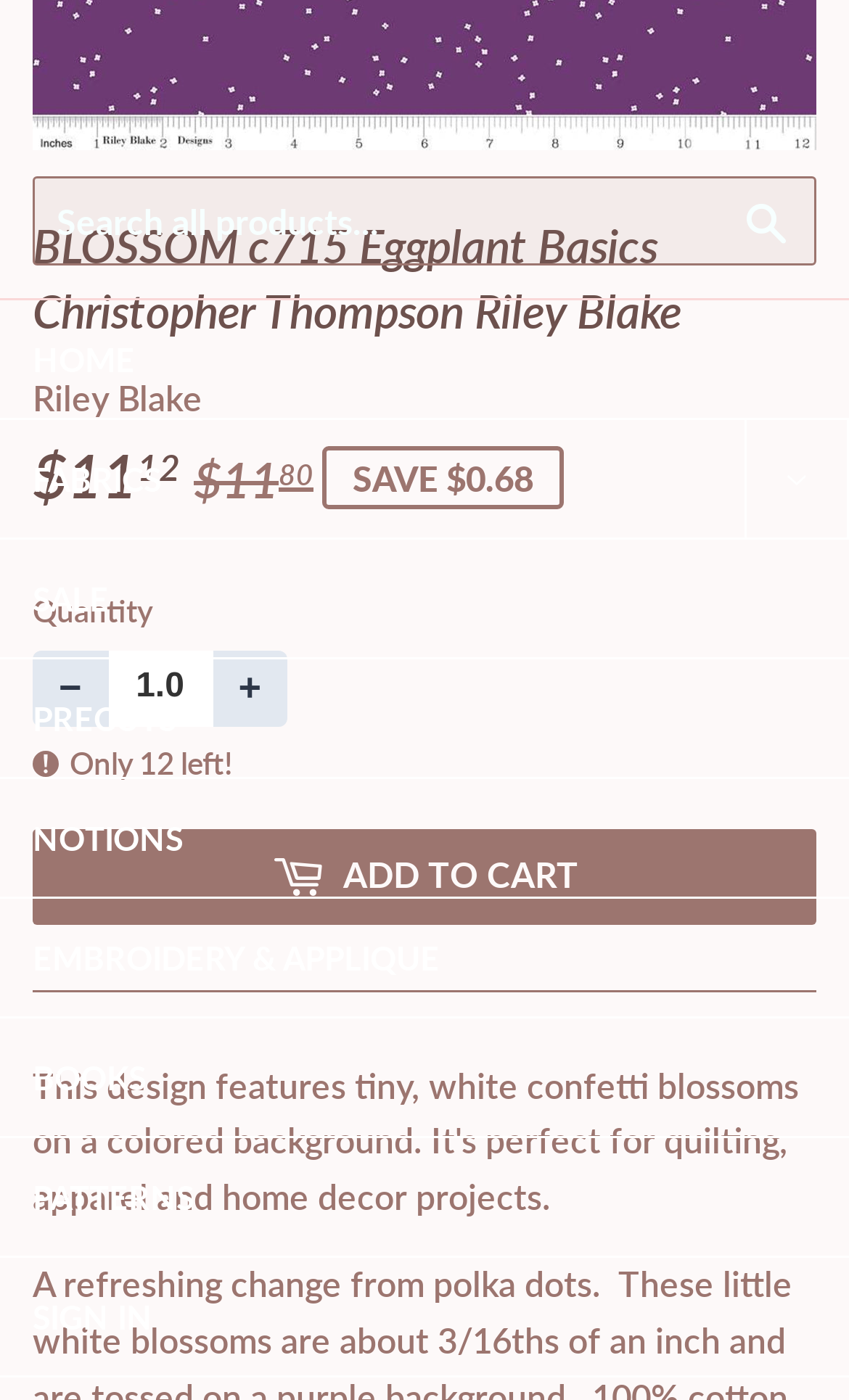How many items are left in stock?
Look at the image and respond with a one-word or short phrase answer.

12